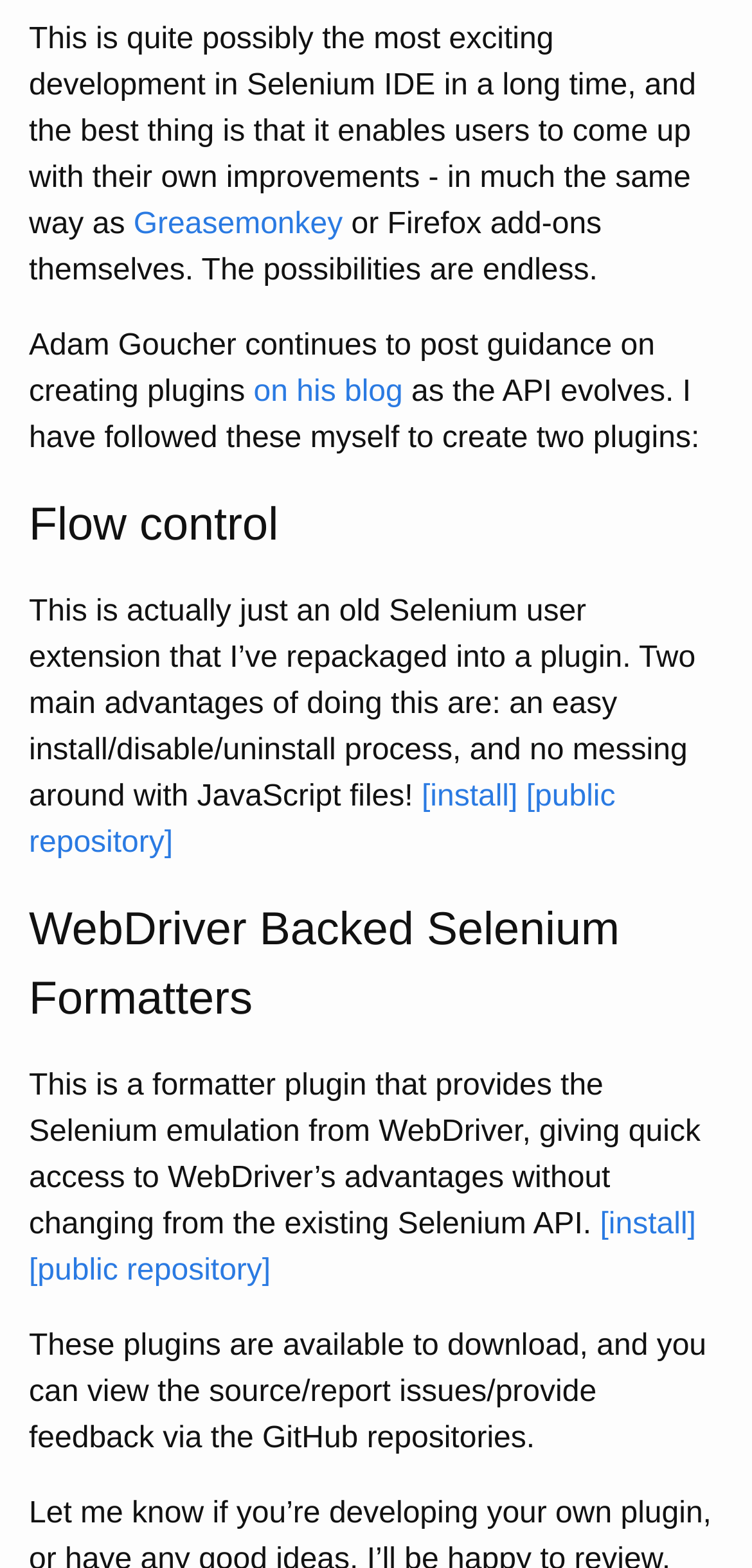Identify the bounding box coordinates for the UI element described as: "[public repository]".

[0.038, 0.8, 0.36, 0.821]